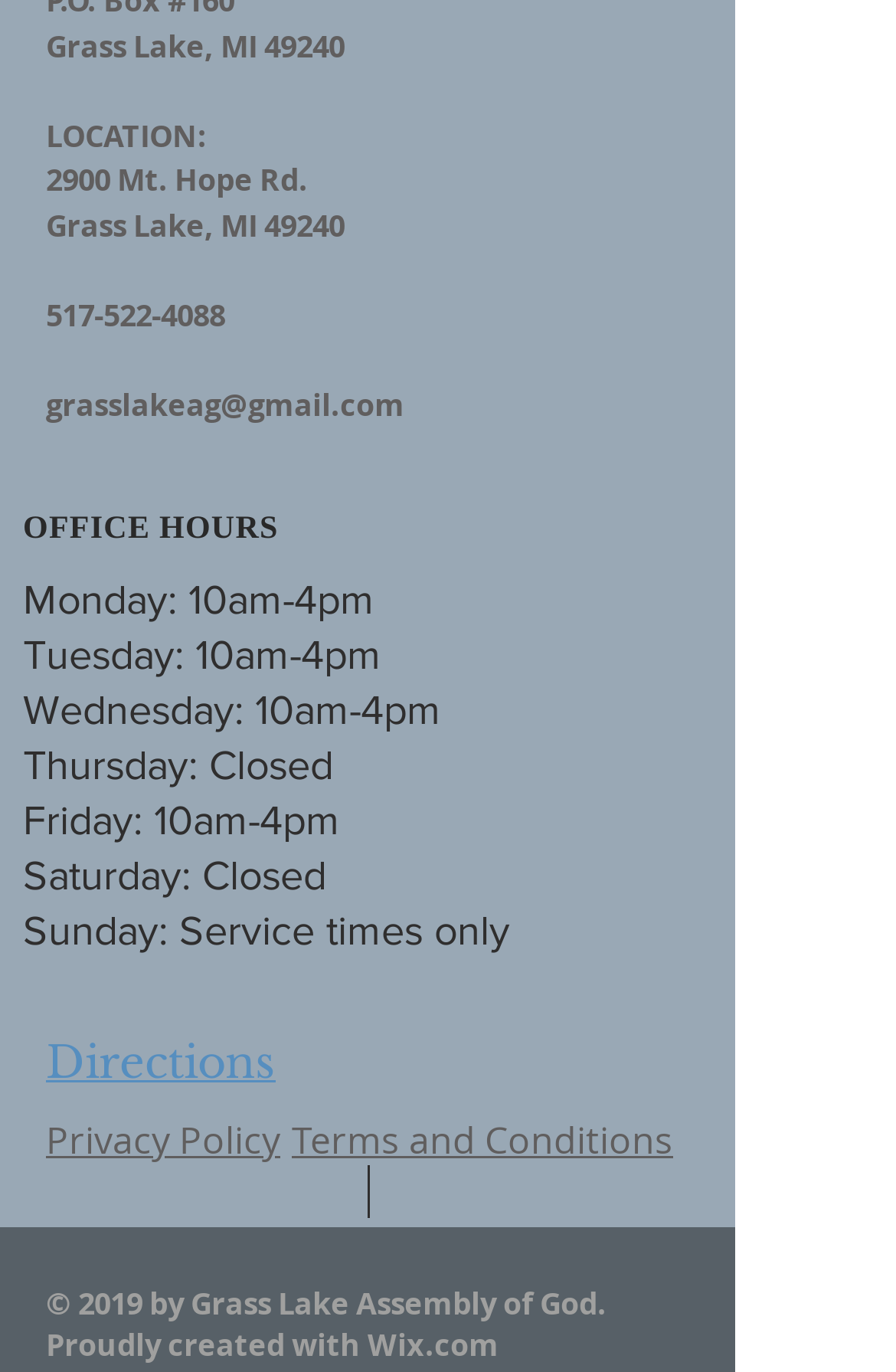Use a single word or phrase to answer this question: 
How can you contact Grass Lake Assembly of God by phone?

517-522-4088